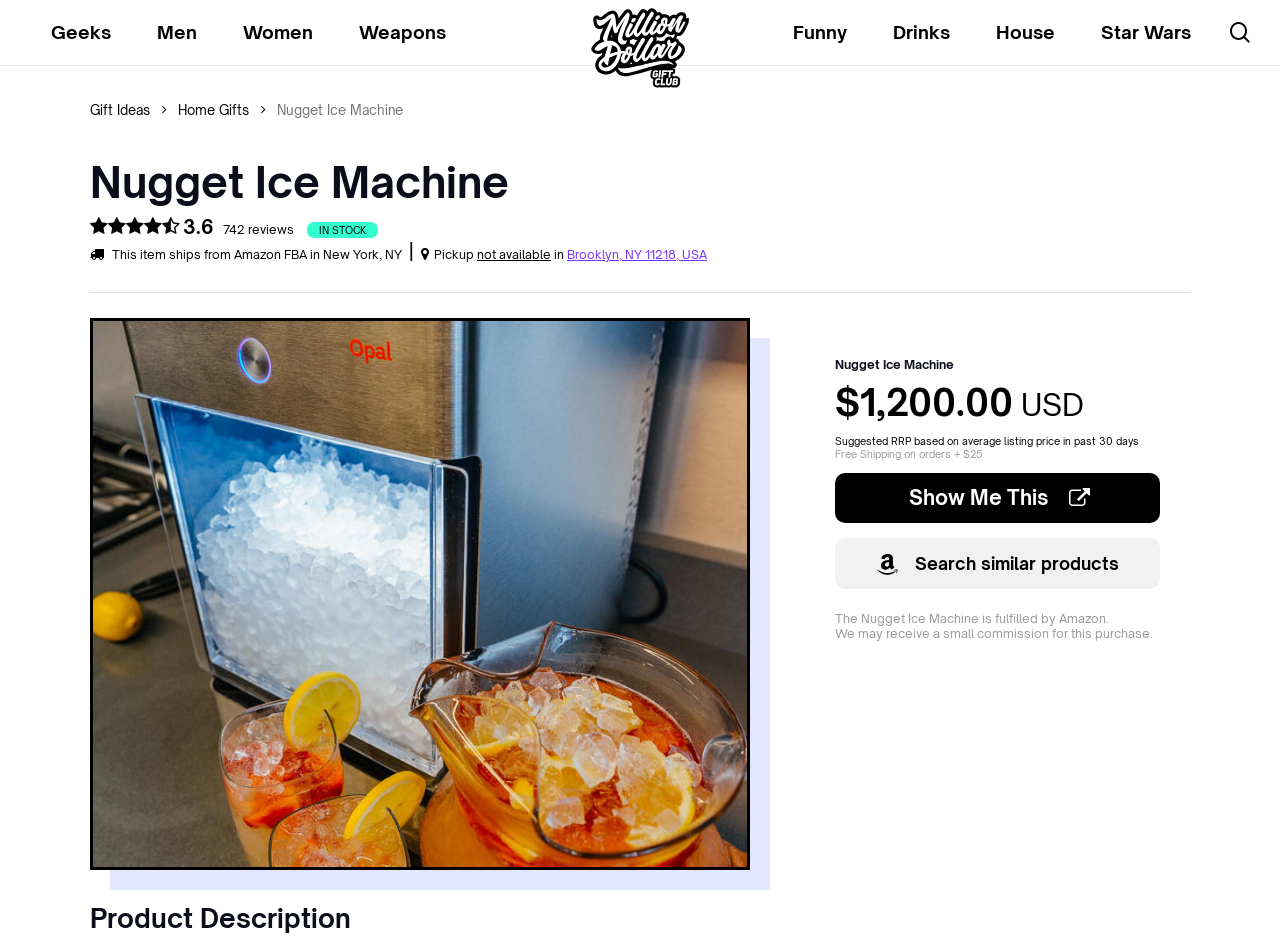How many reviews does the product have?
Please respond to the question with a detailed and informative answer.

The number of reviews can be found in the link element with the text '3.6 742 reviews' which is located below the product name.